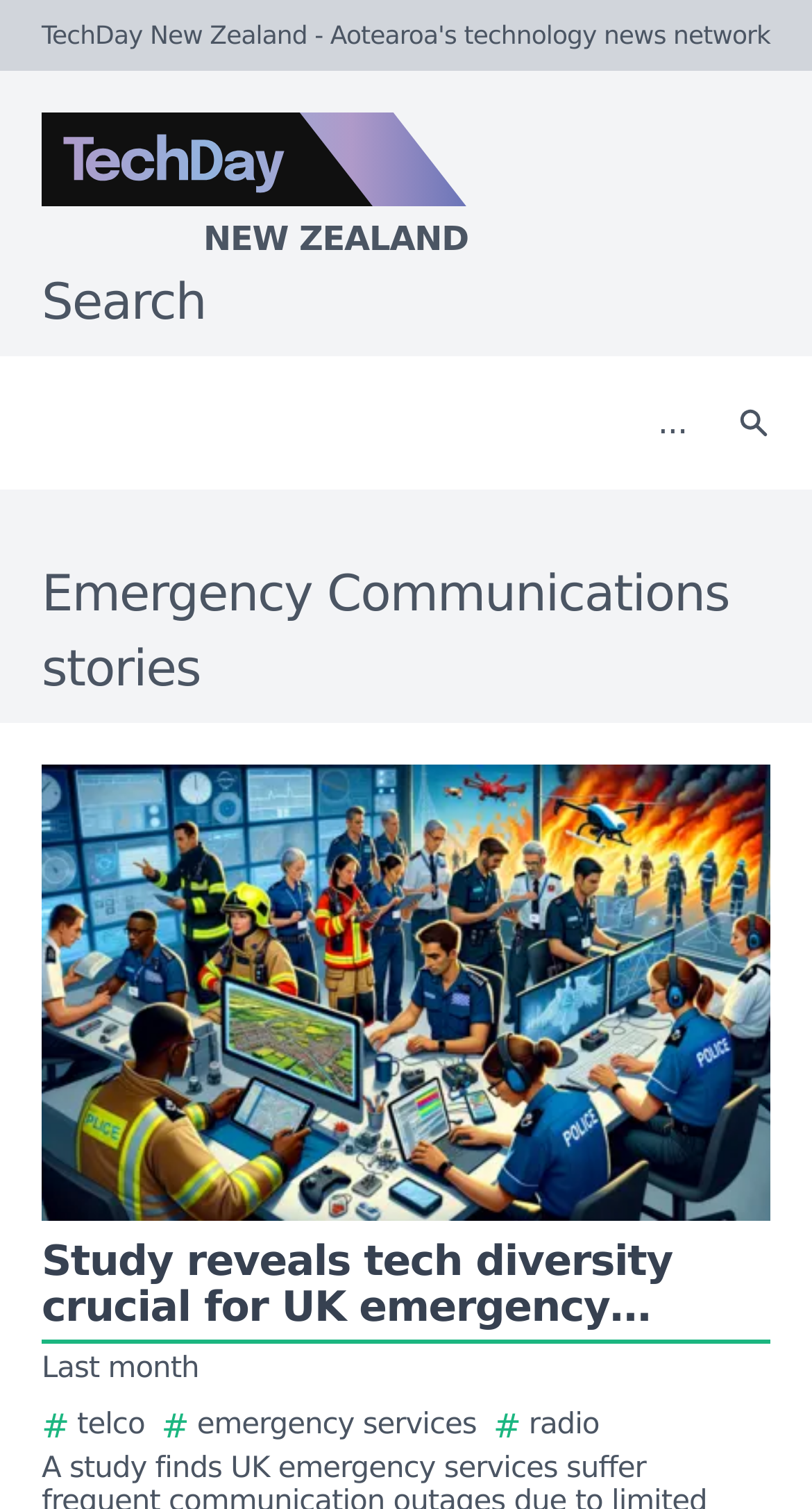What is the purpose of the textbox?
Using the visual information, reply with a single word or short phrase.

Search